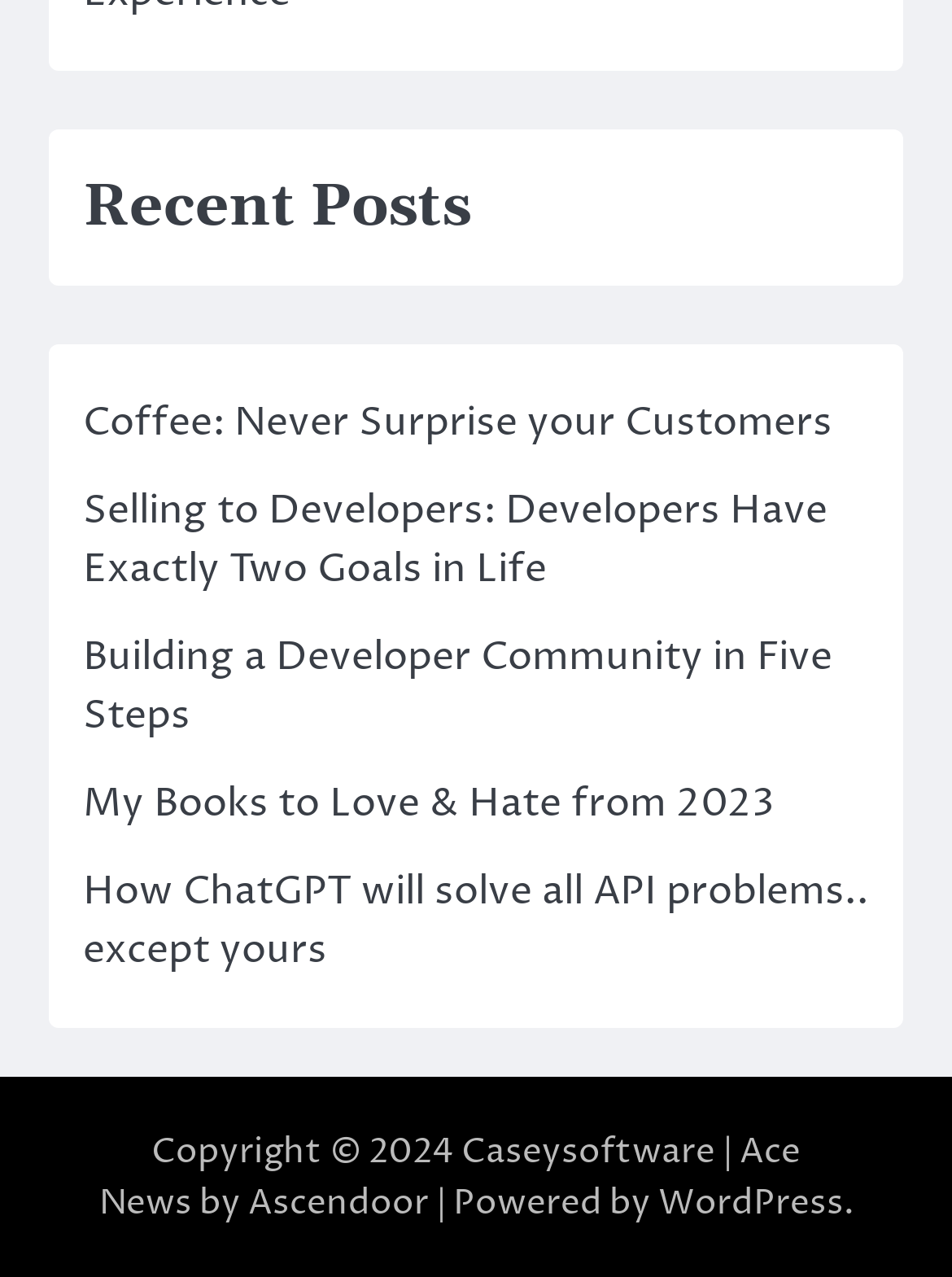Provide a single word or phrase answer to the question: 
Who is the author of the website?

Caseysoftware